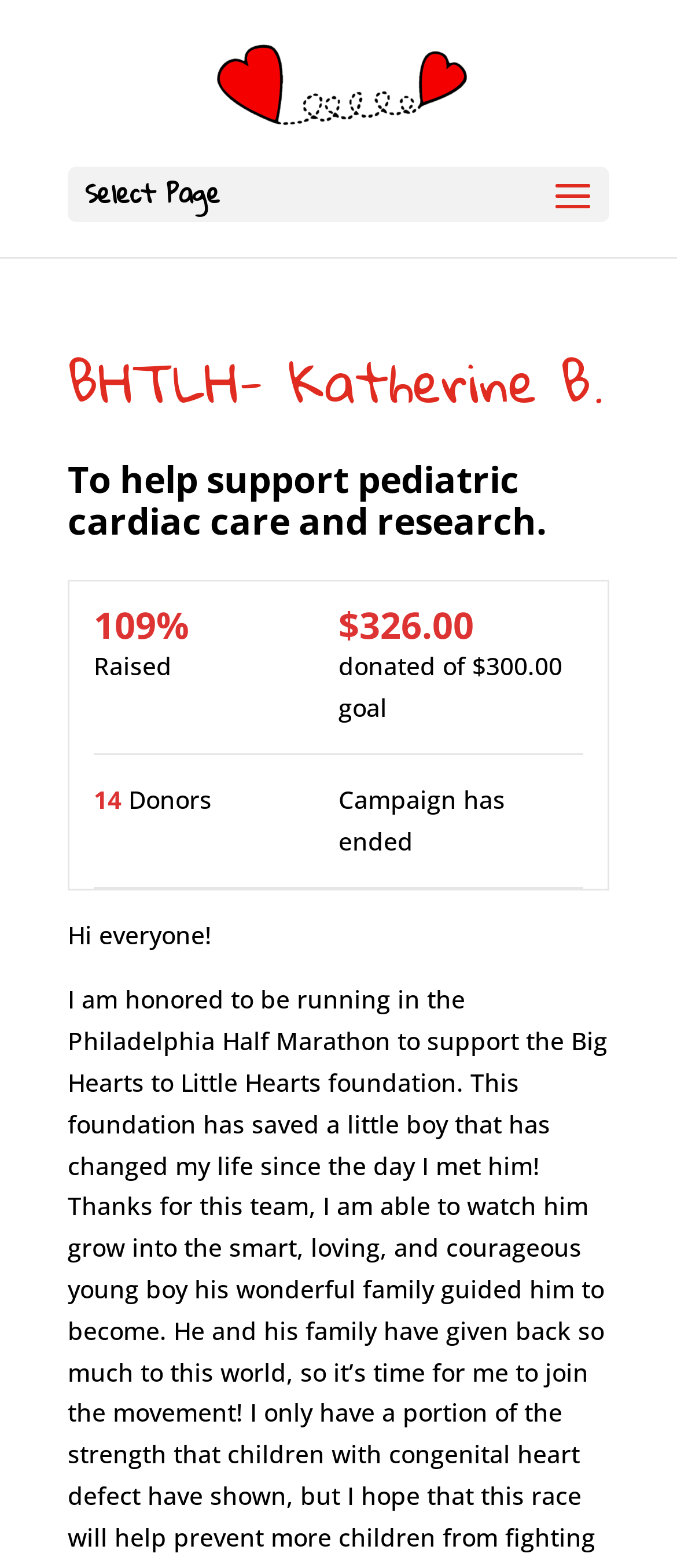What is the current status of the campaign?
Provide a short answer using one word or a brief phrase based on the image.

Ended